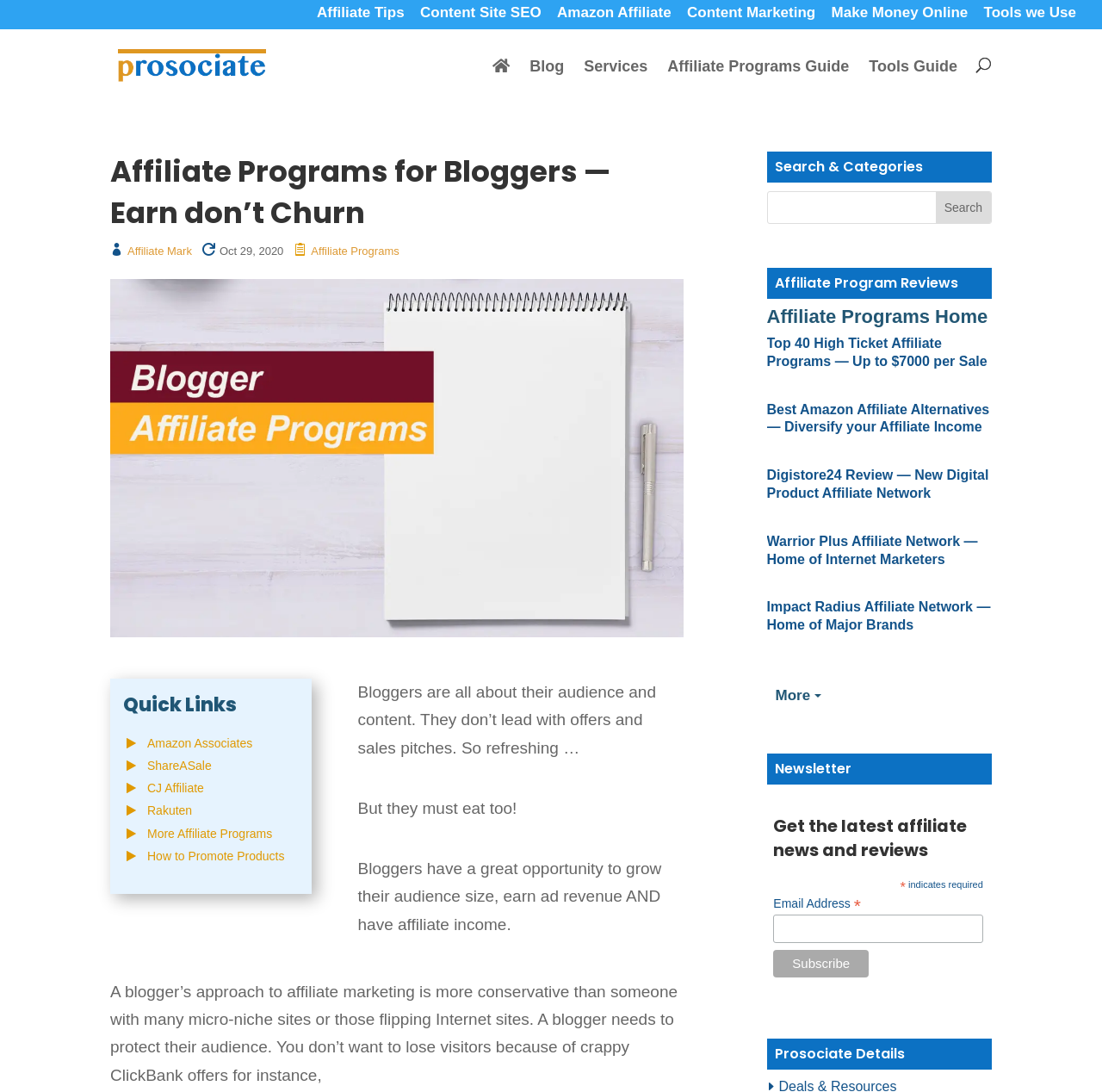Respond to the question below with a concise word or phrase:
What is the name of the affiliate program reviewed on this webpage?

Prosociate